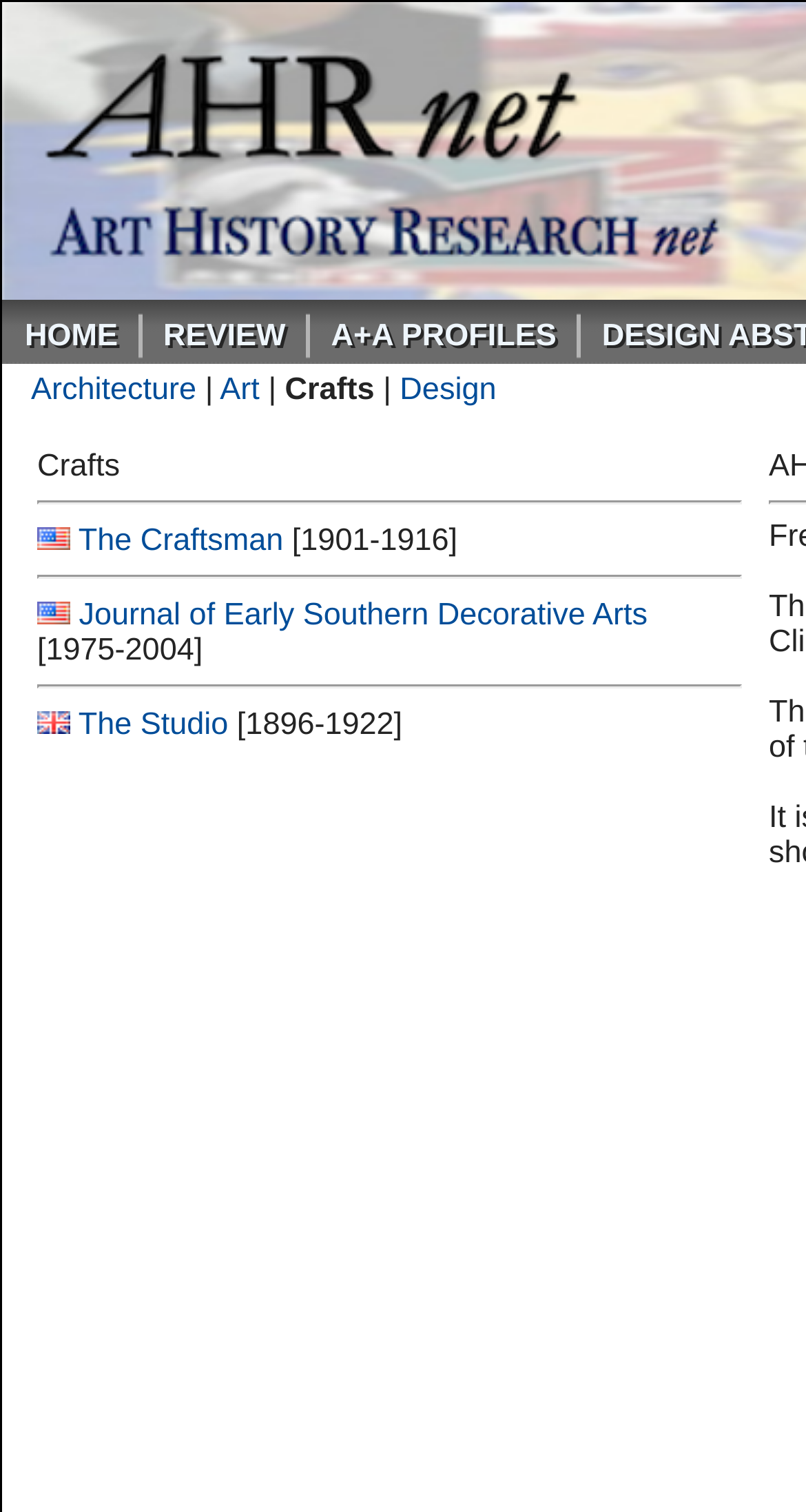Identify the bounding box coordinates for the element you need to click to achieve the following task: "View Eighteenth Century Visitations". Provide the bounding box coordinates as four float numbers between 0 and 1, in the form [left, top, right, bottom].

None